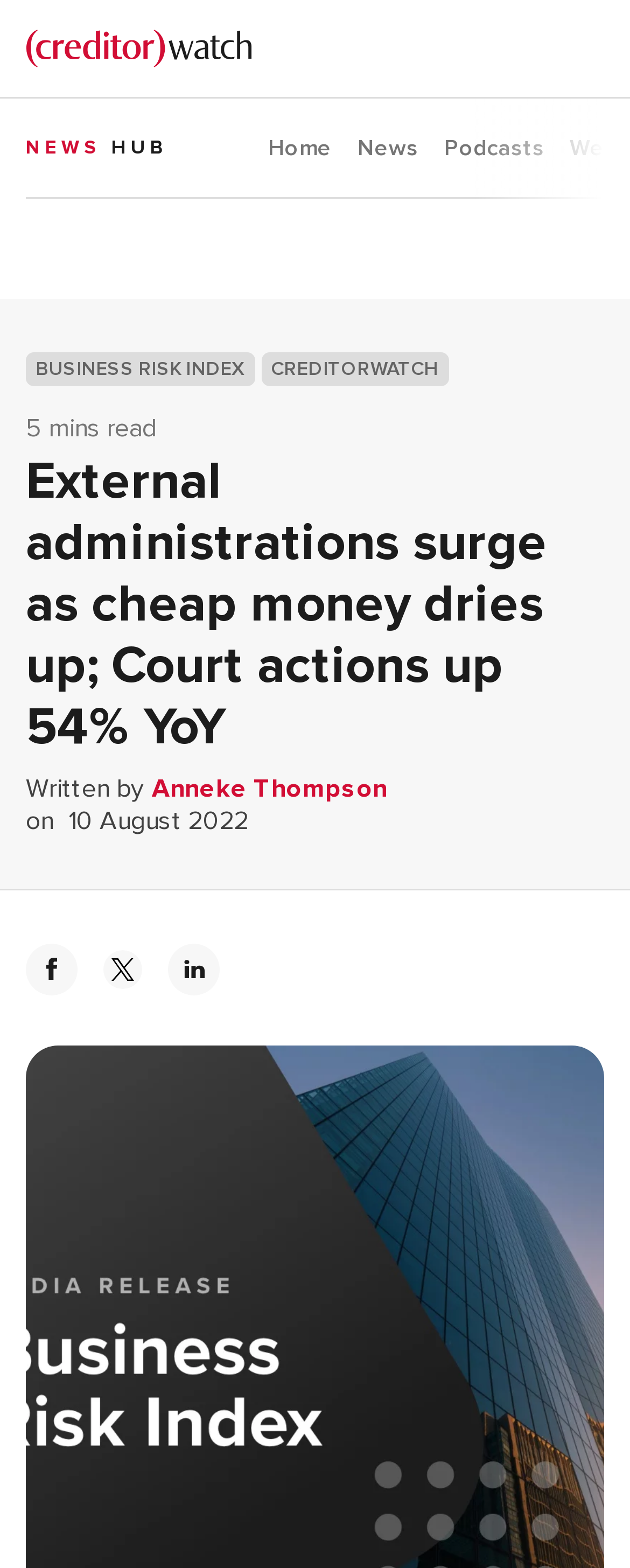Refer to the image and answer the question with as much detail as possible: Who is the author of the current article?

I found the author's name by looking at the text below the main heading, where it says 'Written by Anneke Thompson'. This indicates that Anneke Thompson is the author of the current article.